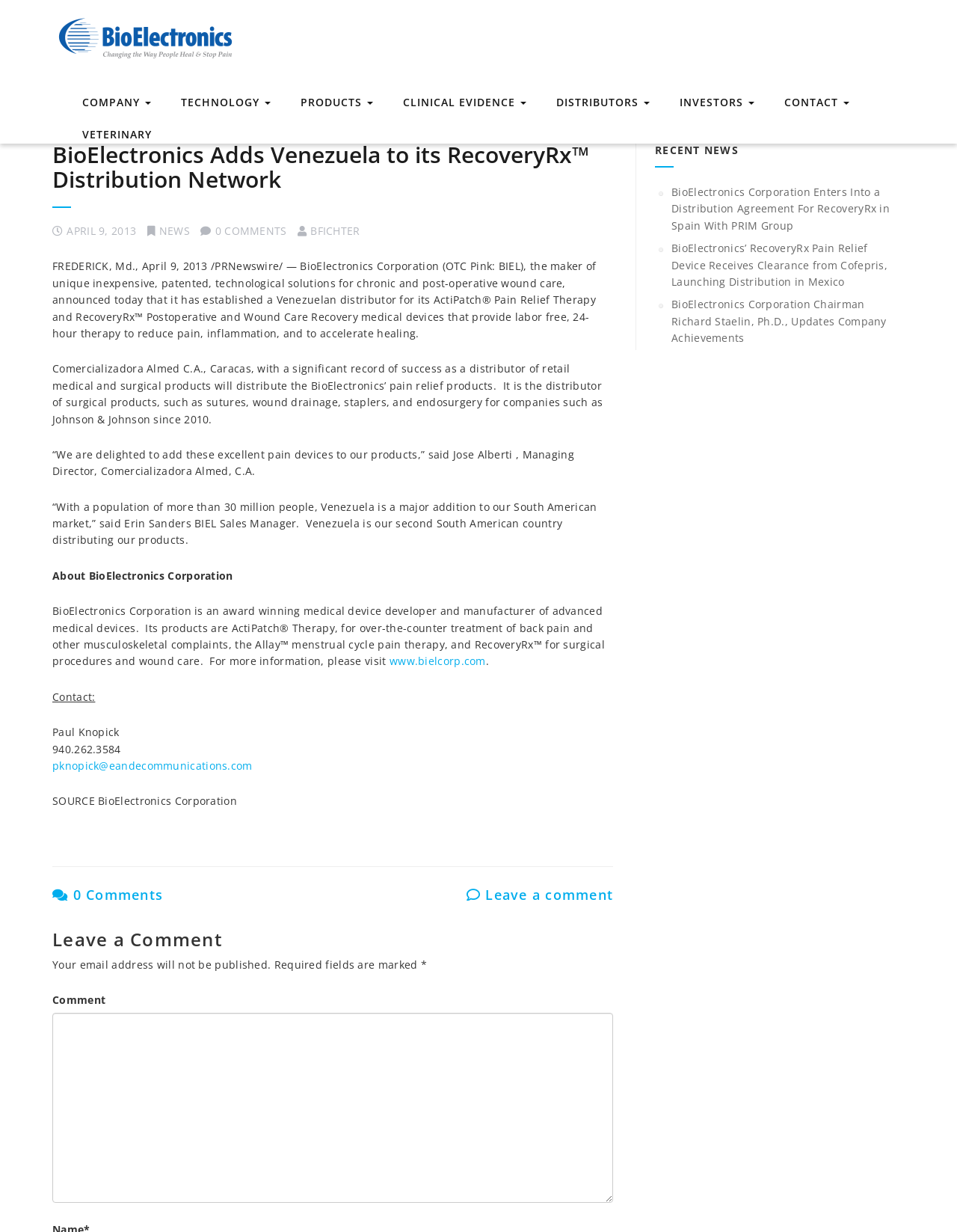Determine the bounding box coordinates of the target area to click to execute the following instruction: "Visit the website."

[0.407, 0.531, 0.508, 0.542]